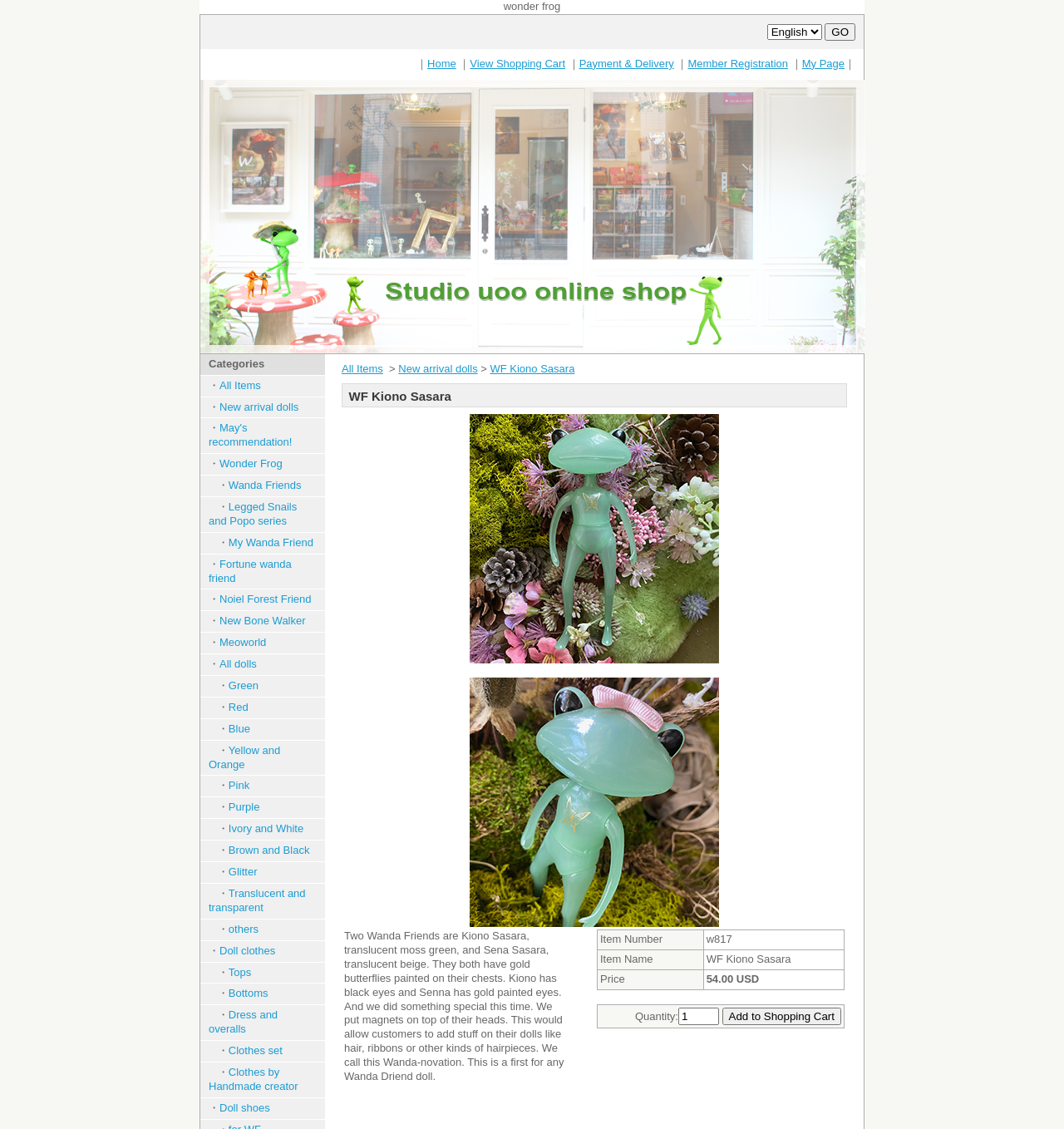What is the purpose of the 'Categories' section?
Please utilize the information in the image to give a detailed response to the question.

The 'Categories' section is a list of links, each representing a different category of products. This section allows users to browse products by category, making it easier to find specific types of products.